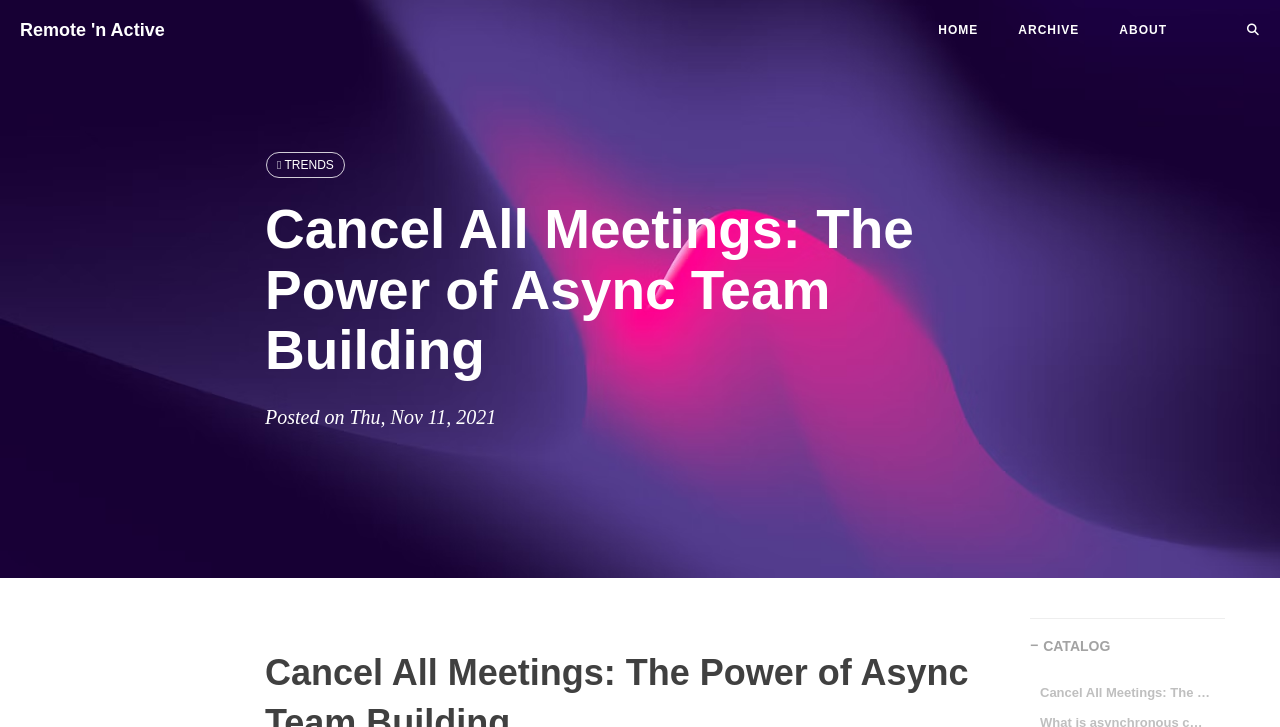Describe all the key features of the webpage in detail.

The webpage appears to be a blog post or article page. At the top left, there is a link to "Remote 'n Active", which is likely the website's title or logo. To the right of this, there are several navigation links, including "HOME", "ARCHIVE", "ABOUT", and an icon represented by "\uf002". These links are positioned horizontally across the top of the page.

Below the navigation links, there is a prominent heading that reads "Cancel All Meetings: The Power of Async Team Building", which is likely the title of the article. This heading spans across most of the page's width.

Underneath the heading, there is a line of text that indicates the article's publication date, "Posted on Thu, Nov 11, 2021". 

Further down the page, there is a section that appears to be a catalog or archive of articles. This section is headed by a horizontal separator line and a heading that reads "−CATALOG". Within this section, there is a link to the same article title, "Cancel All Meetings: The Power of Async Team Building", which suggests that this article is part of the catalog.

Additionally, there is a link to "🎆 TRENDS" positioned near the top of the page, but slightly below the navigation links. Its exact purpose is unclear, but it may be related to the article's content or a call-to-action.